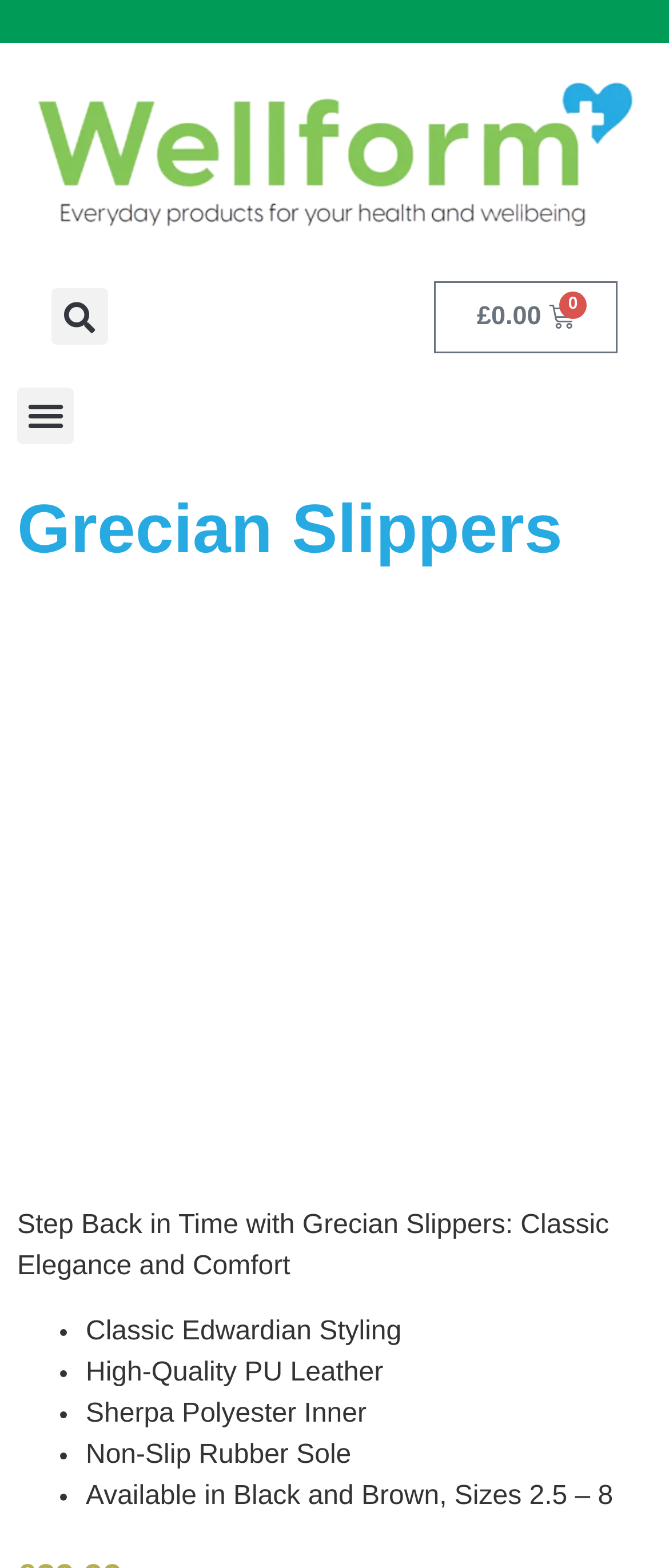Detail the various sections and features present on the webpage.

The webpage is about Grecian Slippers, showcasing a classic and elegant product. At the top left corner, there is a Wellform logo, which is a clickable link that takes users to the homepage. Next to the logo, there is a search bar with a "Search" button. On the top right corner, there is a cart icon with a "£0.00 0" label, indicating the current cart total. 

Below the top navigation, there is a "Menu Toggle" button on the left side, which can be expanded to reveal more options. The main content area is dominated by a large image of the Grecian Slippers, accompanied by a heading that reads "Grecian Slippers". 

Below the image, there is a descriptive paragraph that highlights the key features of the product, including "Classic Edwardian Styling", "High-Quality PU Leather", "Sherpa Polyester Inner", "Non-Slip Rubber Sole", and "Available in Black and Brown, Sizes 2.5 – 8". These features are listed in bullet points, making it easy to scan and read.